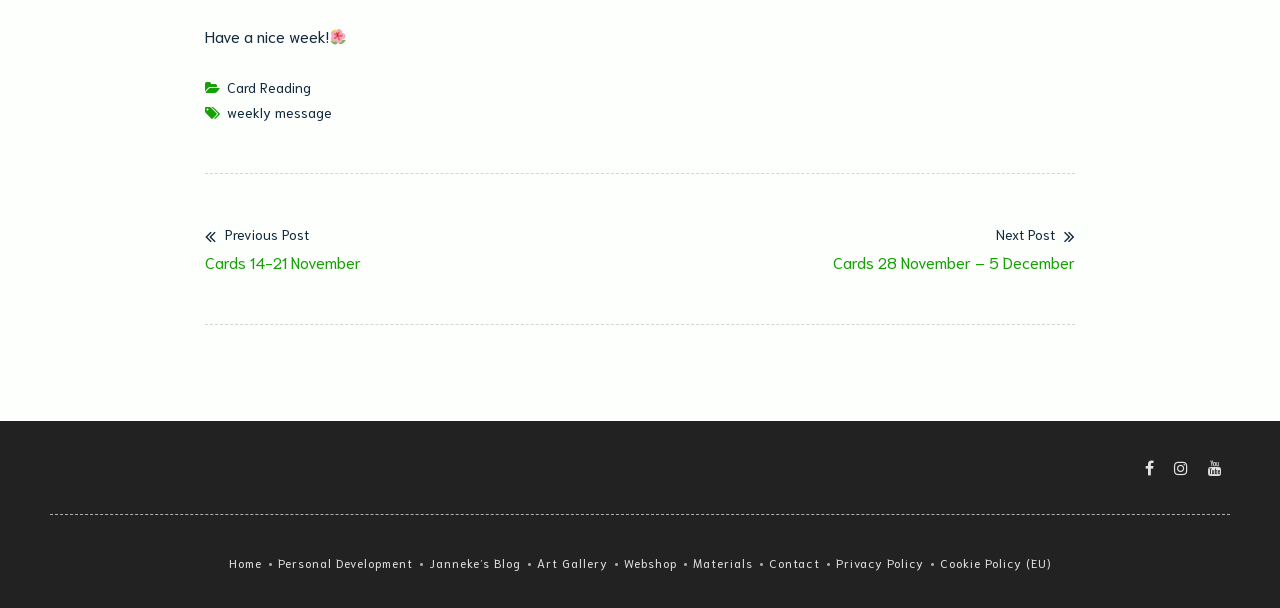Show me the bounding box coordinates of the clickable region to achieve the task as per the instruction: "Go to Facebook".

[0.888, 0.751, 0.908, 0.785]